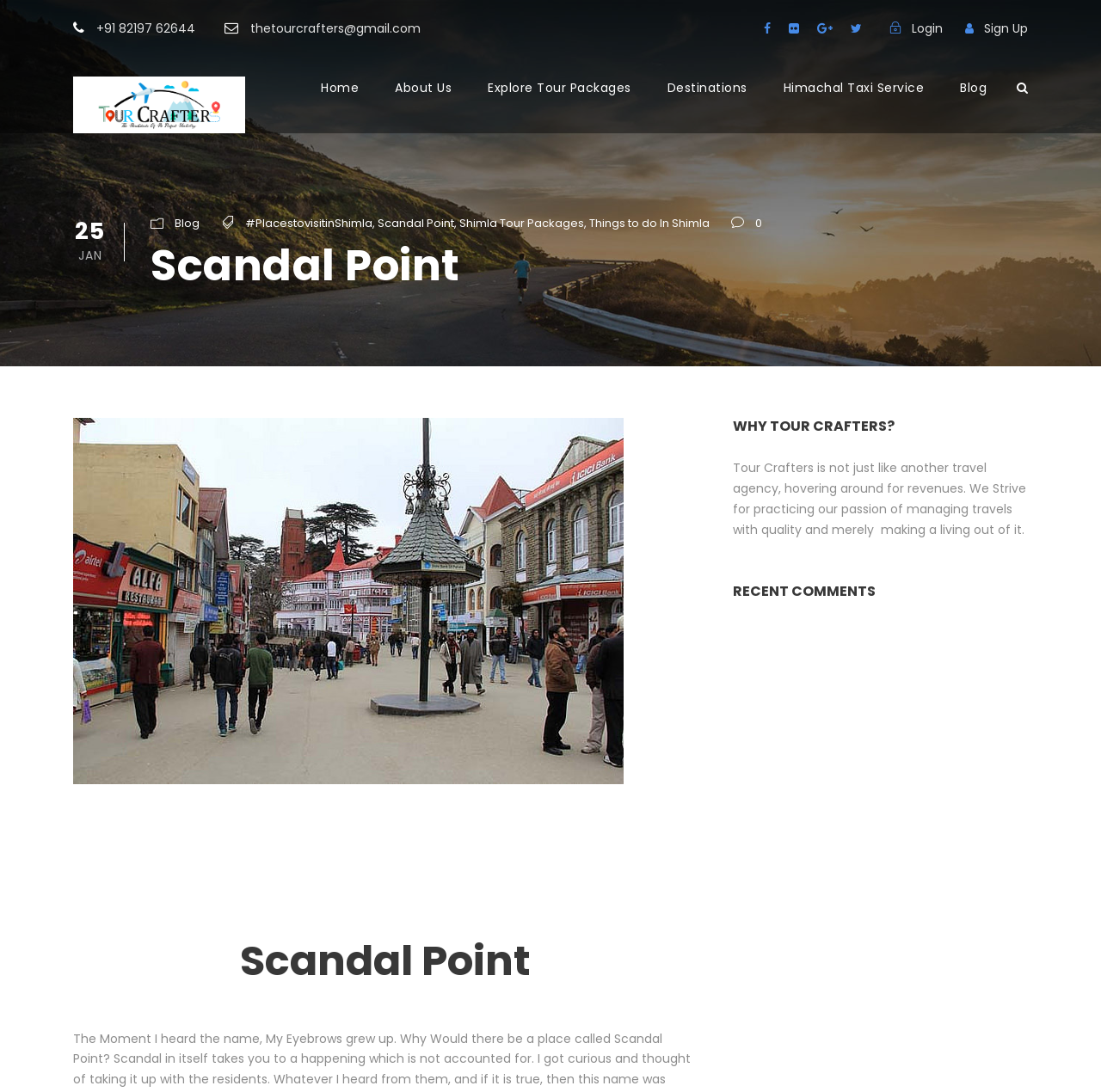Determine the bounding box coordinates of the target area to click to execute the following instruction: "Open the email."

[0.224, 0.018, 0.382, 0.034]